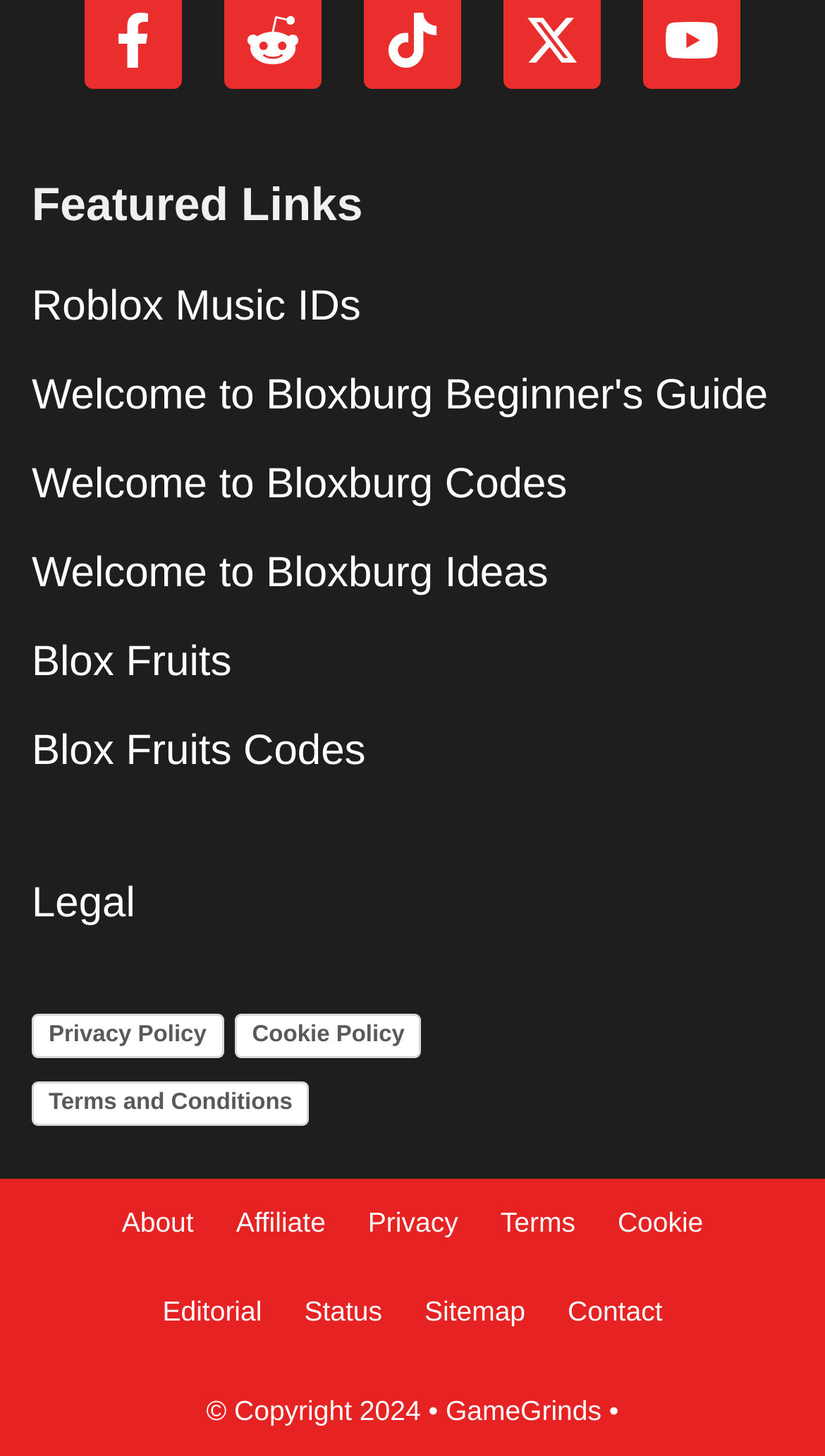Provide the bounding box coordinates of the section that needs to be clicked to accomplish the following instruction: "Click on Roblox Music IDs."

[0.038, 0.194, 0.437, 0.226]